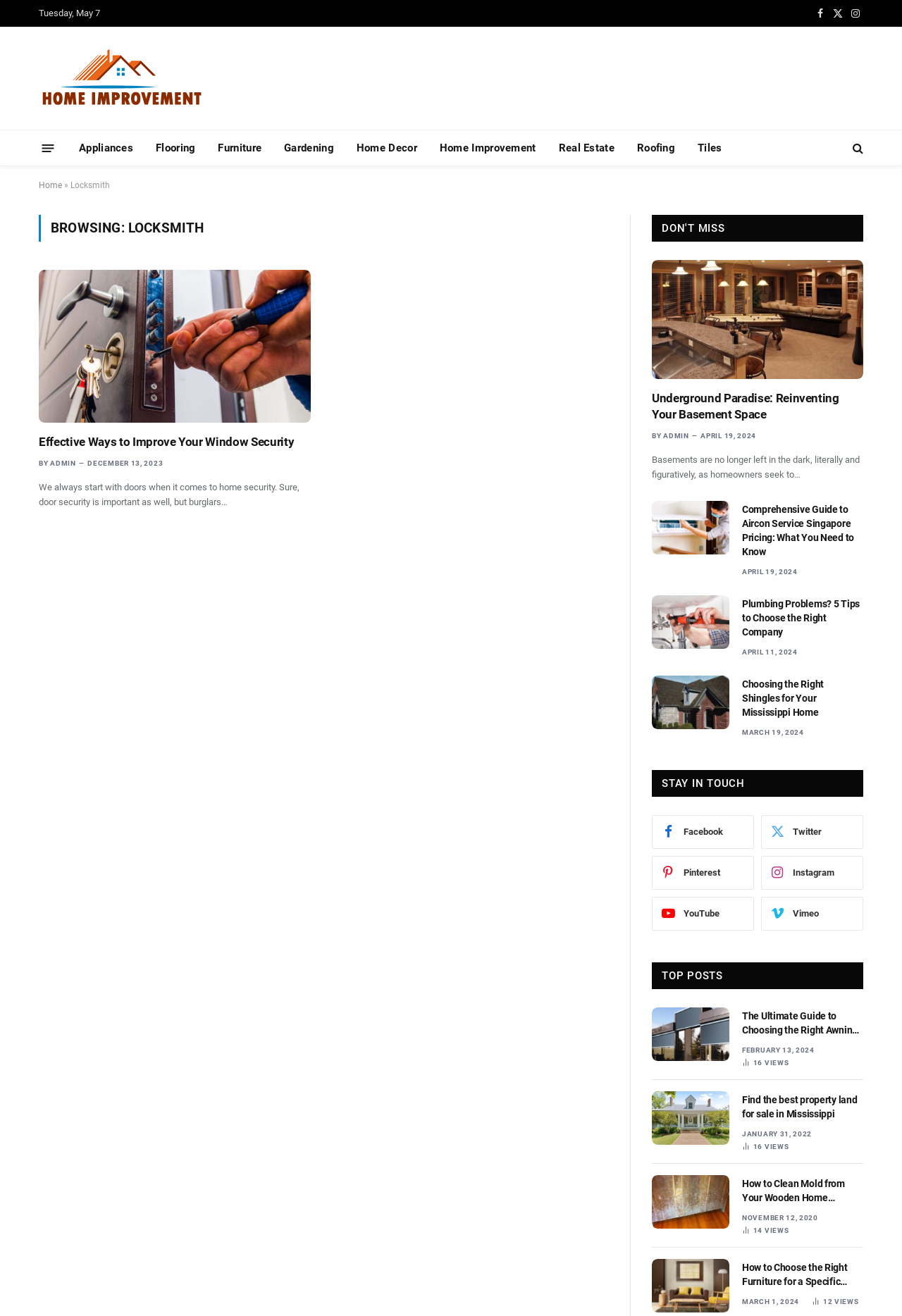Please determine the bounding box coordinates of the clickable area required to carry out the following instruction: "Click on the 'Home Improvement' link". The coordinates must be four float numbers between 0 and 1, represented as [left, top, right, bottom].

[0.043, 0.031, 0.228, 0.088]